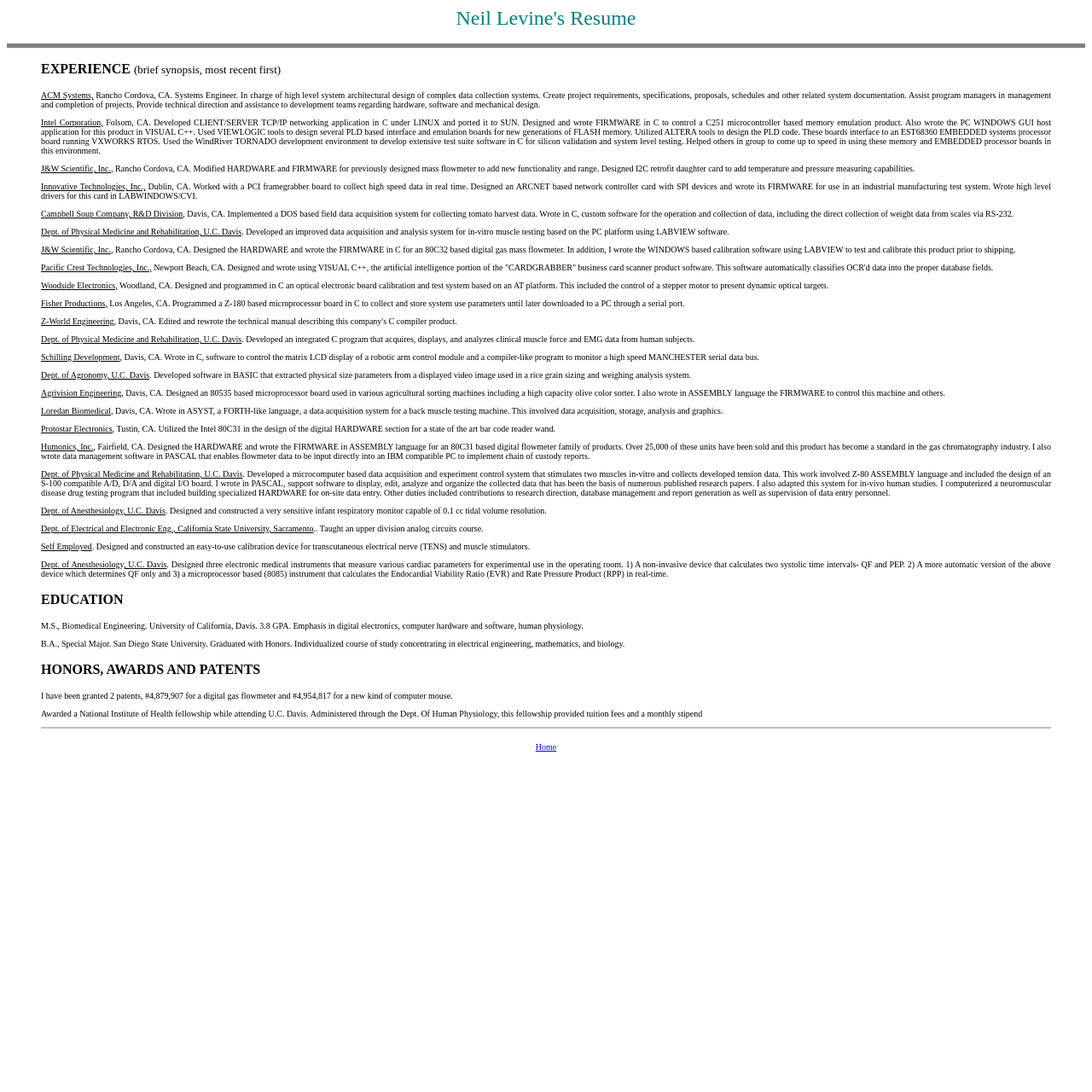What is the name of the university where Neil Levine earned his M.S. degree?
Provide a concise answer using a single word or phrase based on the image.

University of California, Davis